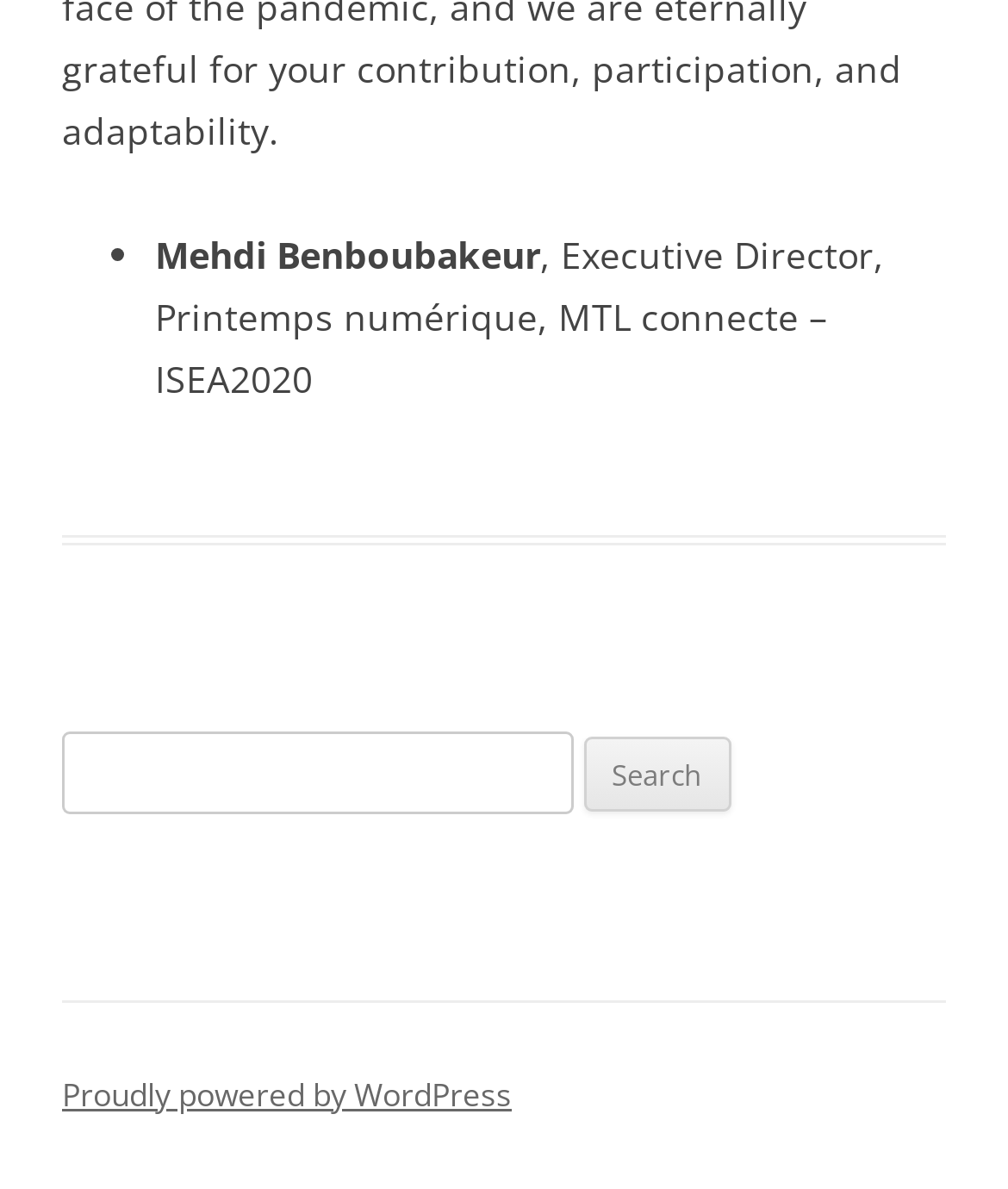What is the name of the event or organization?
Please give a well-detailed answer to the question.

The webpage contains a static text element with the description 'MTL connecte – ISEA2020', suggesting that ISEA2020 is the name of an event or organization related to the content of the webpage.